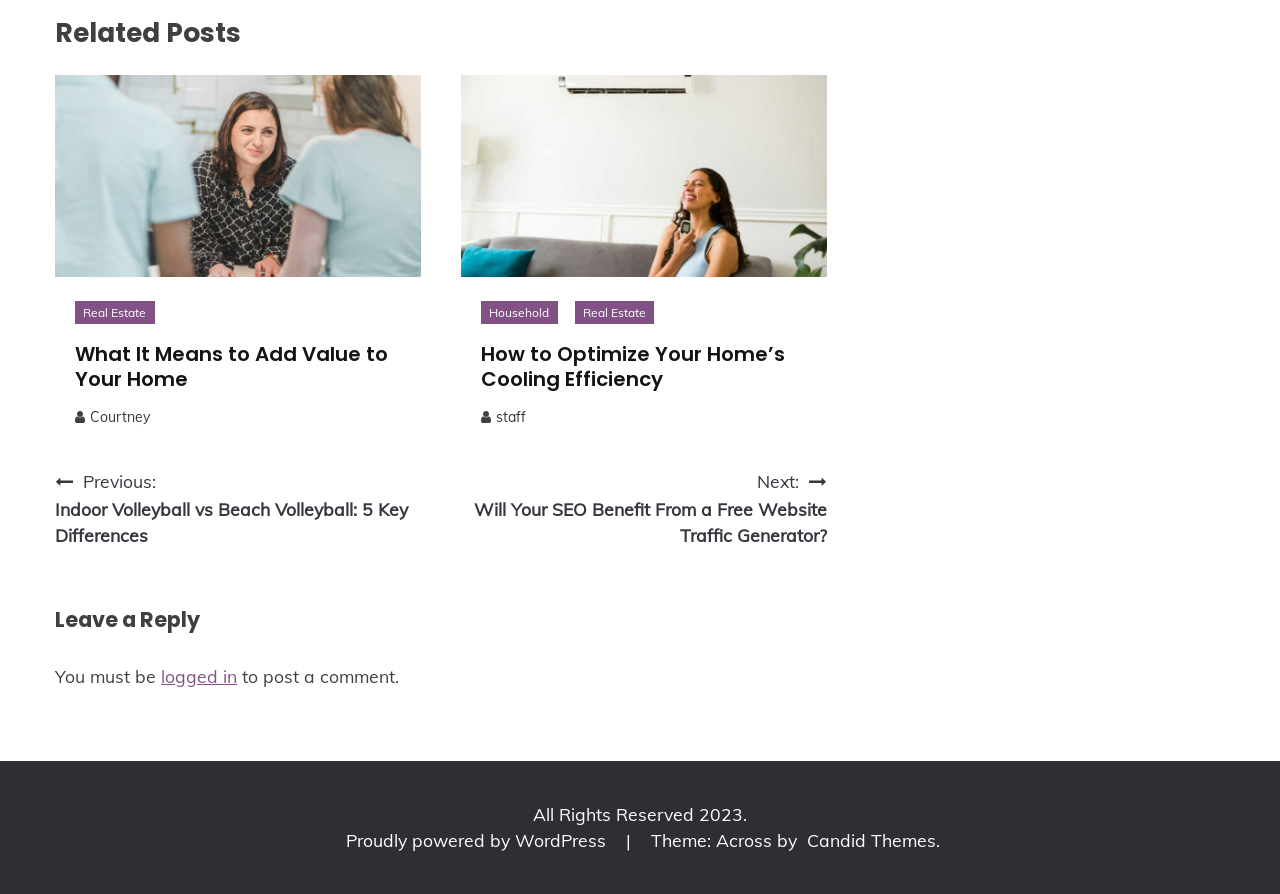Please identify the bounding box coordinates of the clickable region that I should interact with to perform the following instruction: "Click on 'What it Means to Add Value to Your Home'". The coordinates should be expressed as four float numbers between 0 and 1, i.e., [left, top, right, bottom].

[0.043, 0.084, 0.329, 0.31]